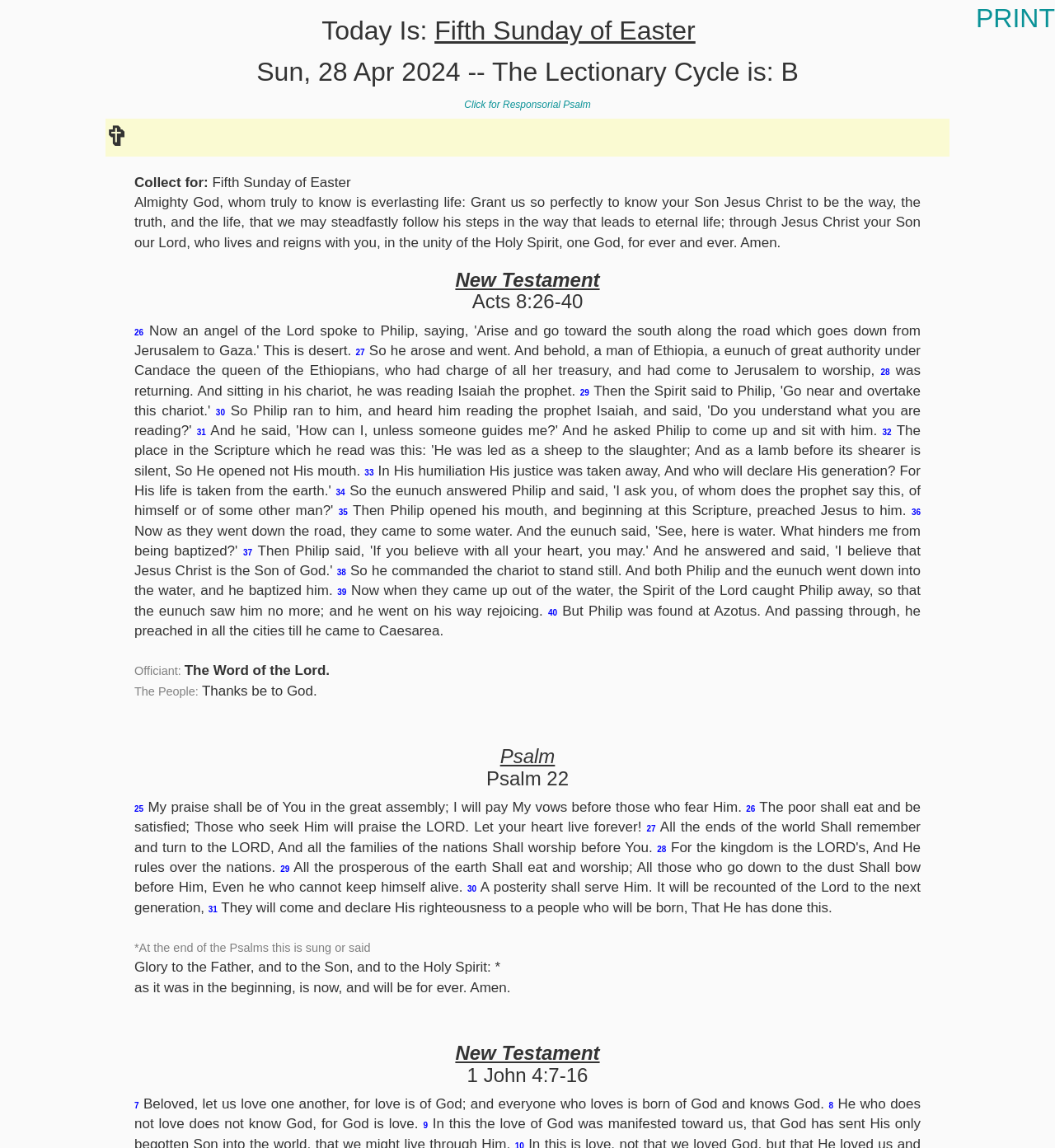Reply to the question with a single word or phrase:
What is the New Testament reading for today?

Acts 8:26-40